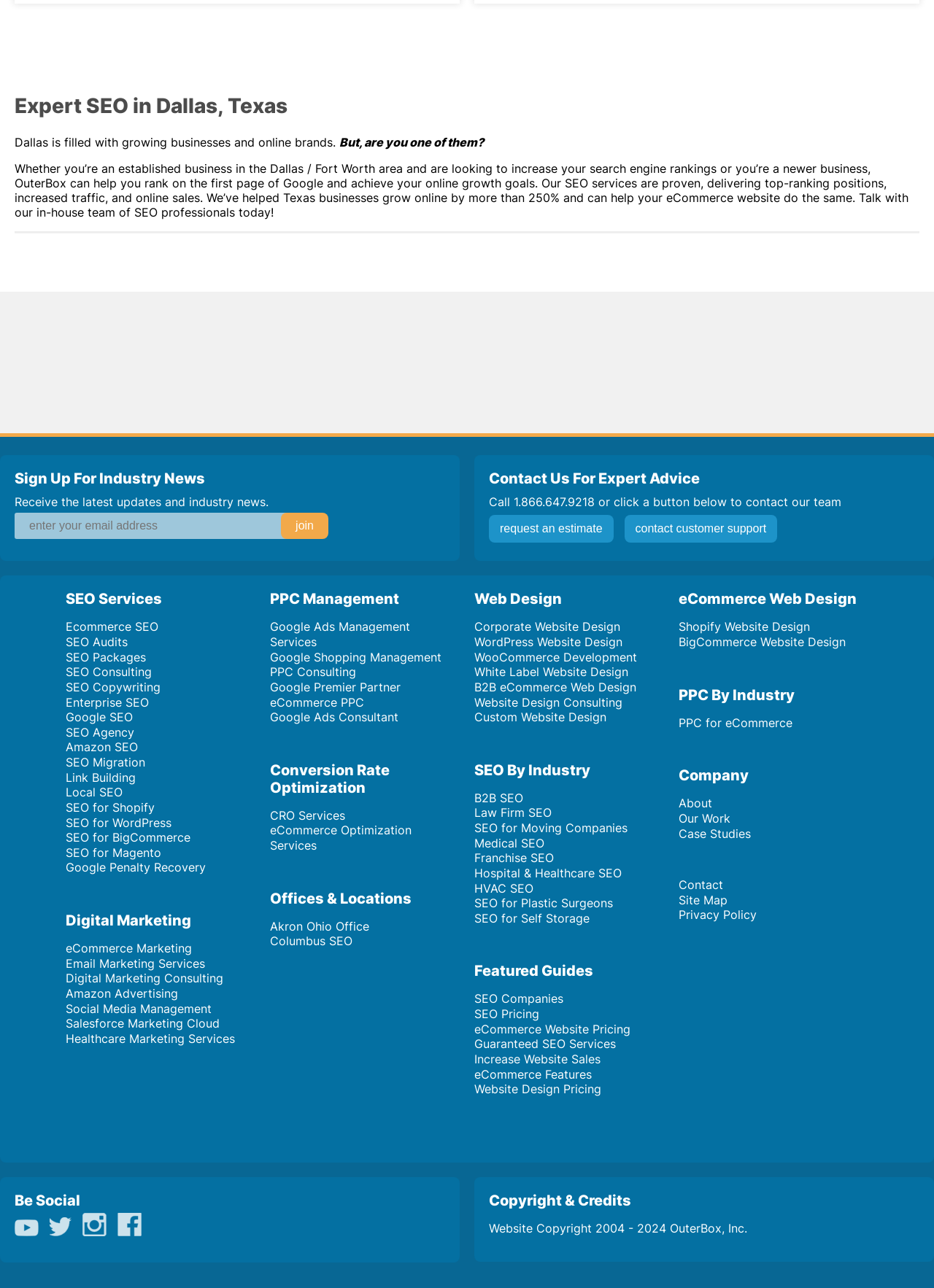For the following element description, predict the bounding box coordinates in the format (top-left x, top-left y, bottom-right x, bottom-right y). All values should be floating point numbers between 0 and 1. Description: join

[0.301, 0.398, 0.352, 0.419]